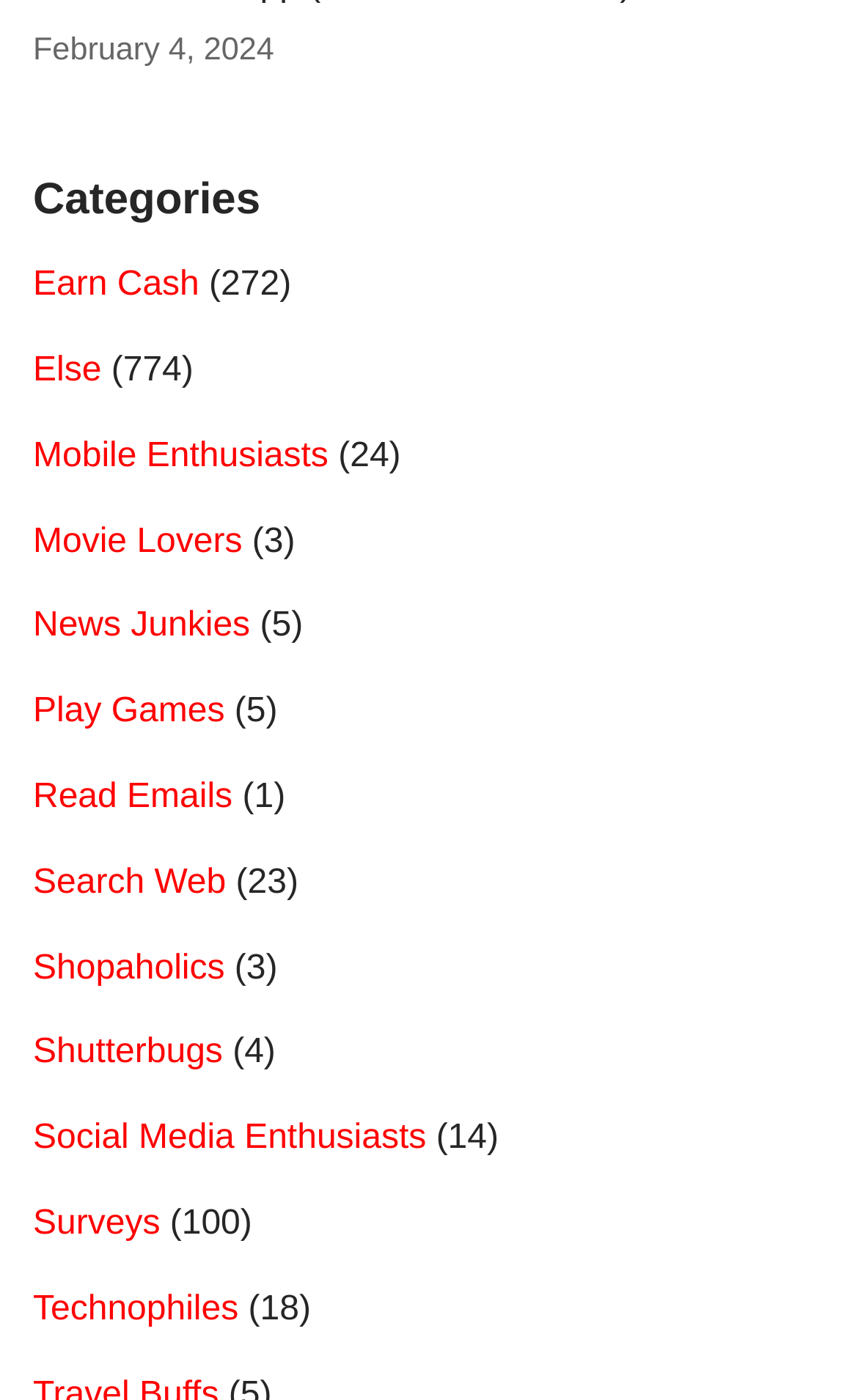What is the category with the lowest number?
Provide a detailed and extensive answer to the question.

I compared the static text elements corresponding to each link, and the category 'Movie Lovers' has the lowest number, which is 3.